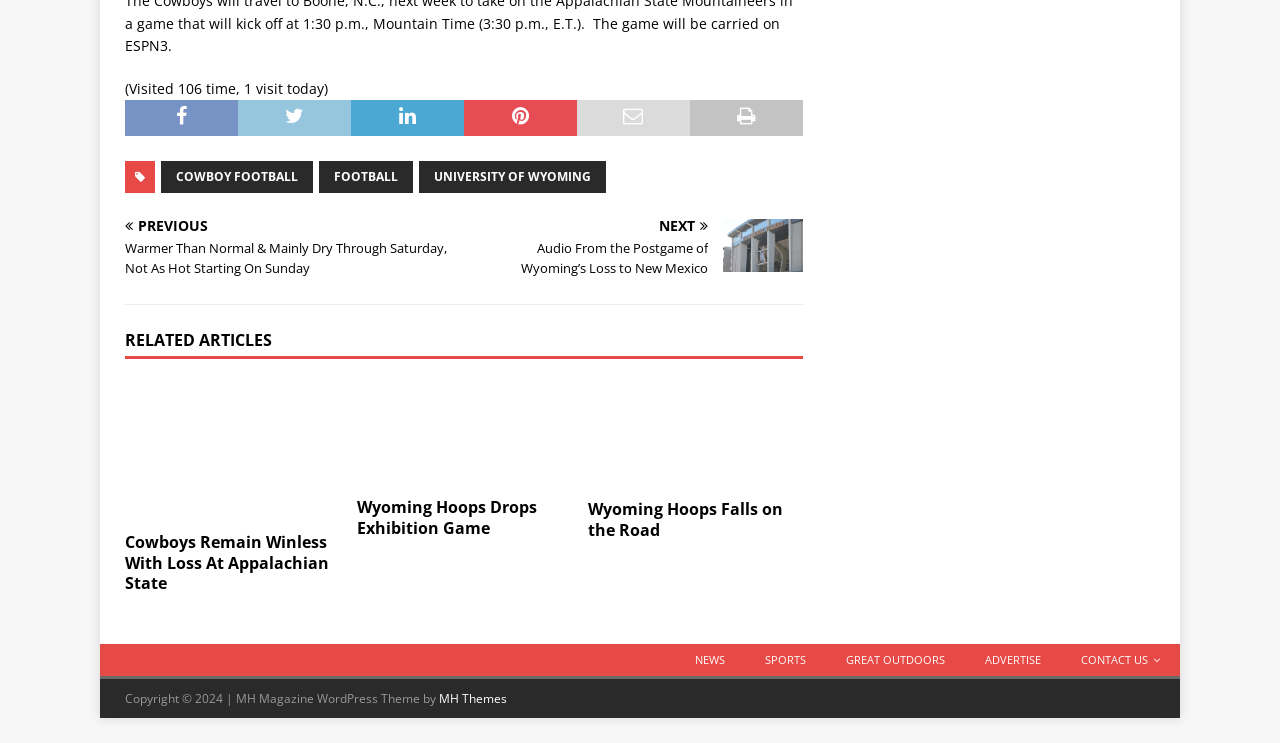What is the time of the game?
Answer the question using a single word or phrase, according to the image.

1:30 p.m.